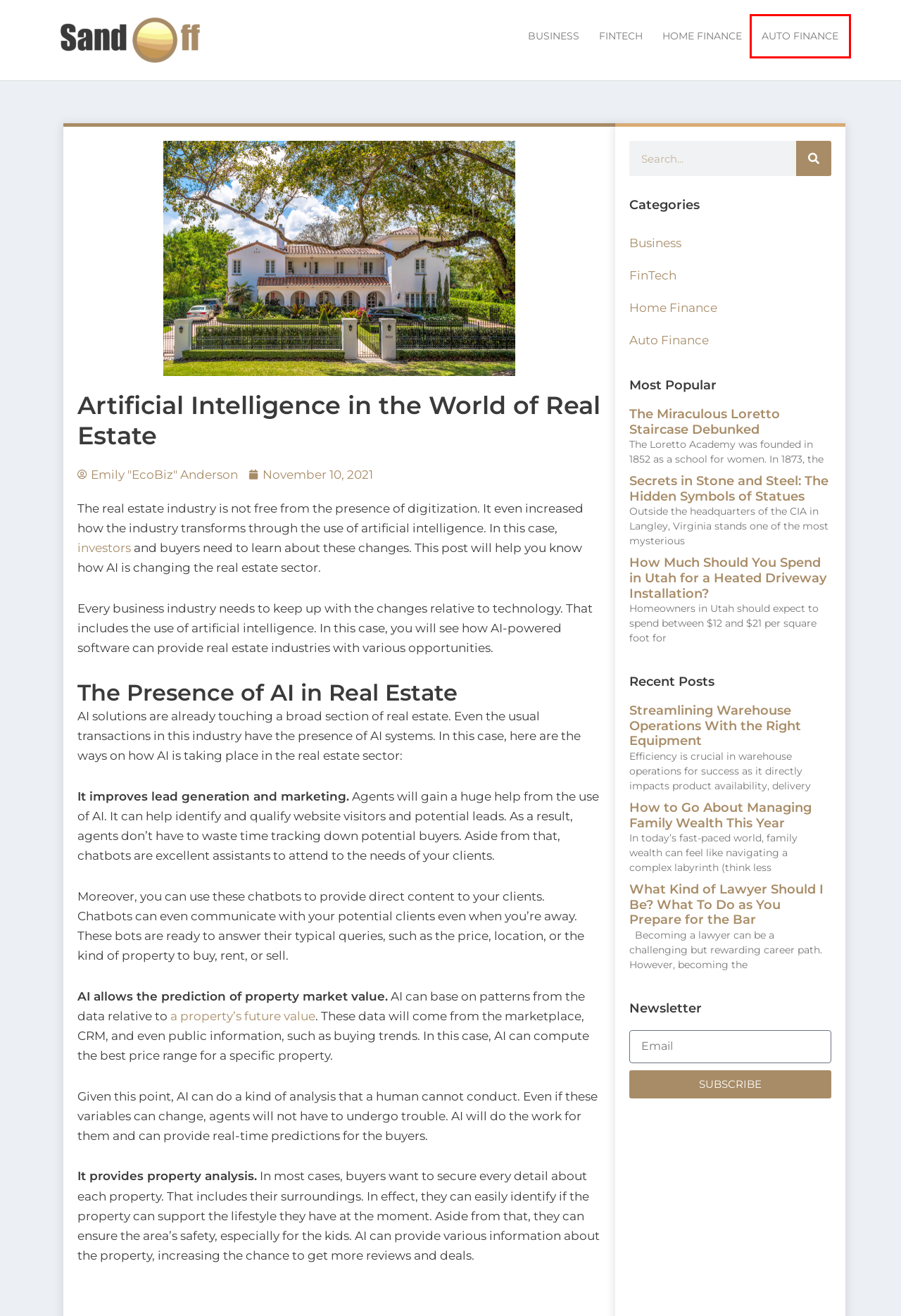Review the screenshot of a webpage which includes a red bounding box around an element. Select the description that best fits the new webpage once the element in the bounding box is clicked. Here are the candidates:
A. The Truth behind the Loretto Chapel Staircase | Sandoff
B. What Hidden Symbols Can be Found in Statues and Sculptures? | Sandoff
C. How to Go About Managing Family Wealth This Year - Sandoff
D. Business Archives - Sandoff
E. Home Finance Archives - Sandoff
F. Auto Finance Archives - Sandoff
G. What's the Average Cost of a Heated Driveway Installation in Utah? | Sandoff
H. Optimizing Warehouse Operations with Appropriate Equipment - Sandoff

F